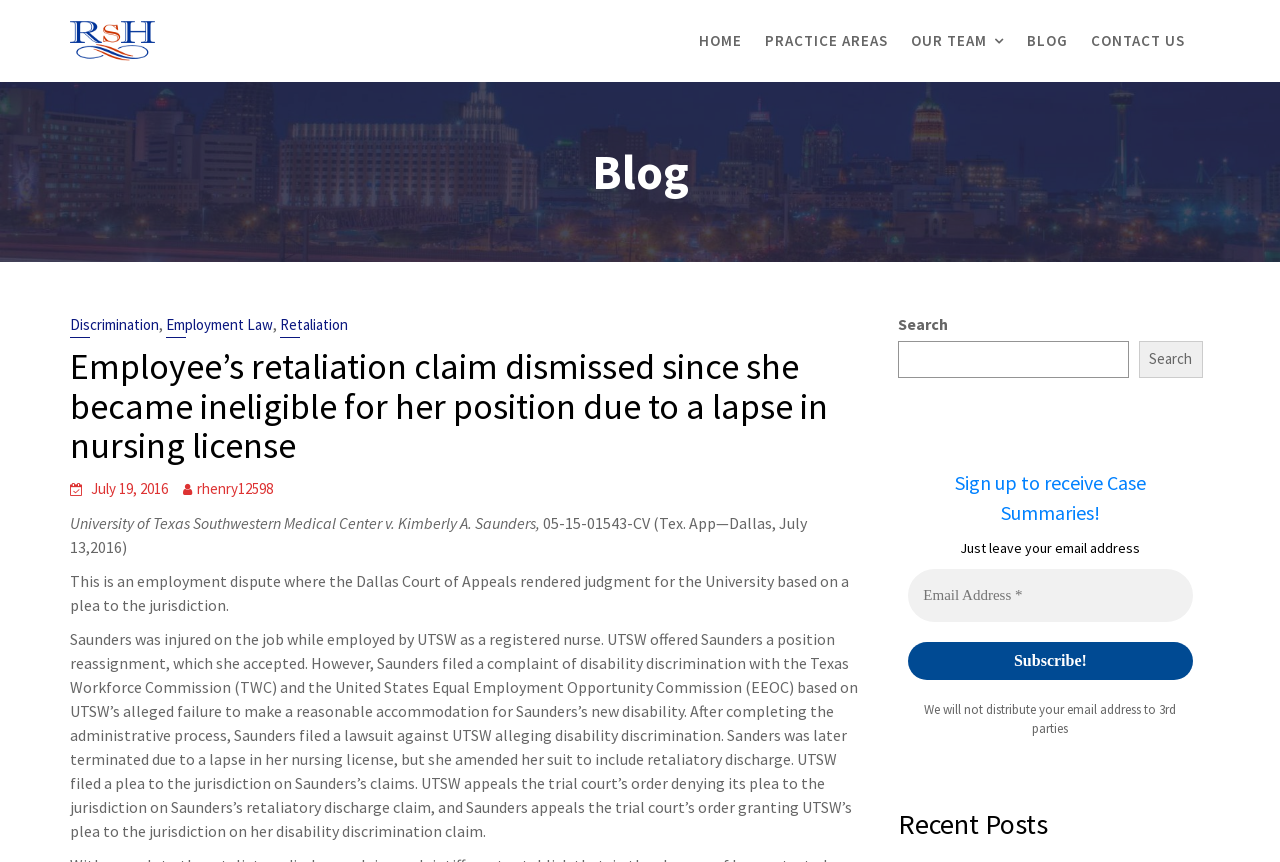What is the name of the law office?
Refer to the image and answer the question using a single word or phrase.

The Law Offices of Ryan Henry